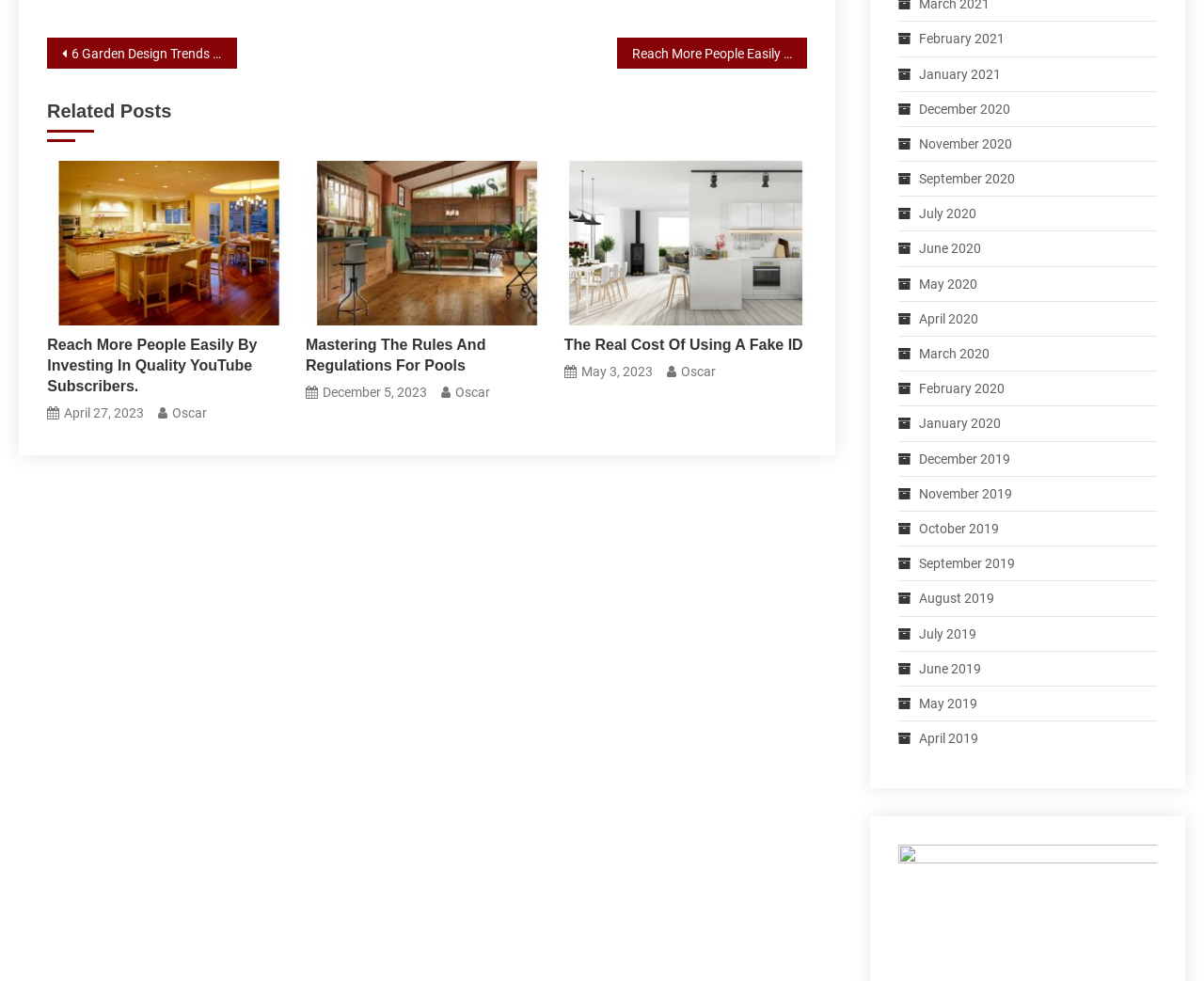From the webpage screenshot, predict the bounding box coordinates (top-left x, top-left y, bottom-right x, bottom-right y) for the UI element described here: December 2020

[0.746, 0.098, 0.839, 0.123]